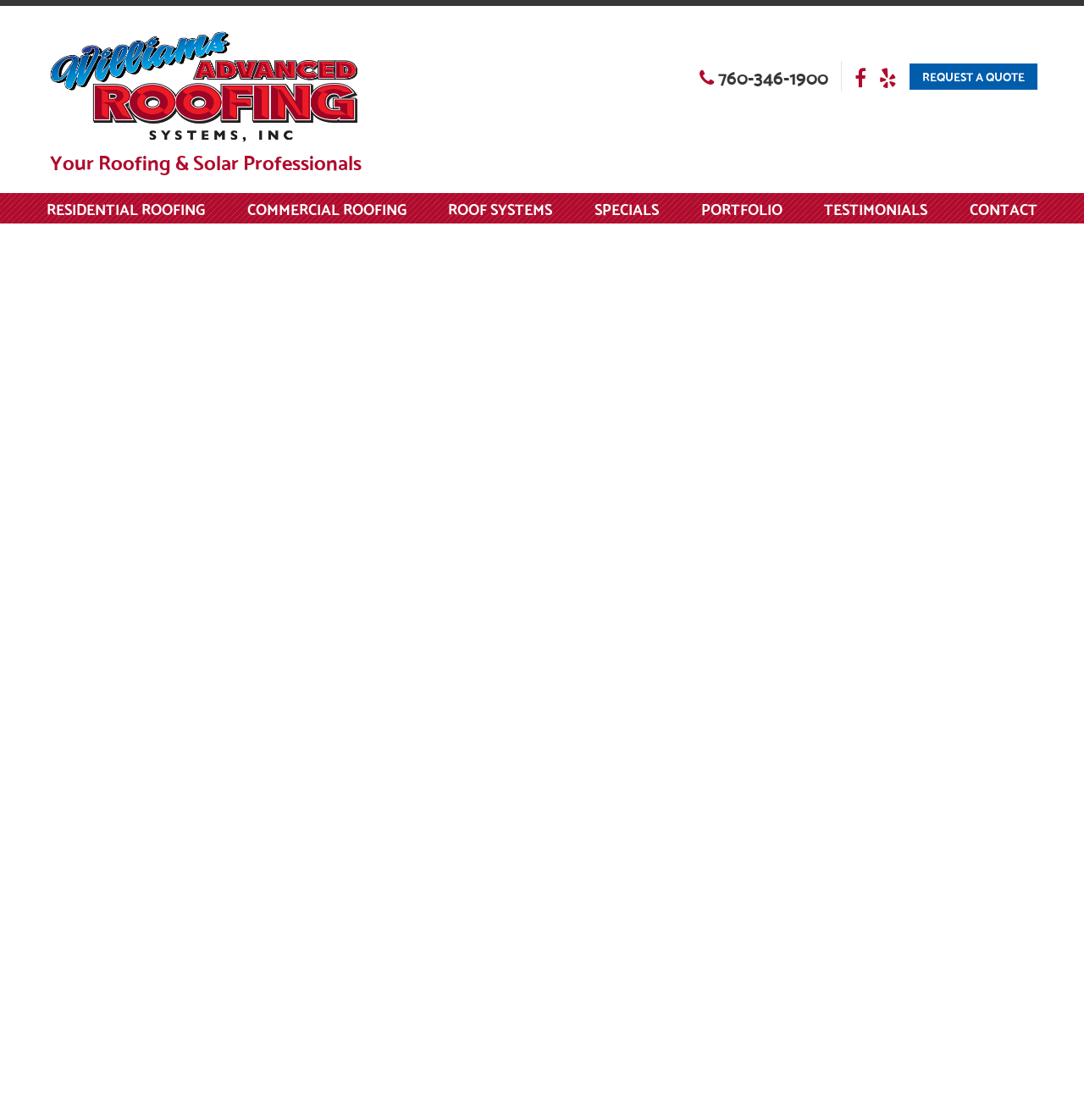Explain the webpage in detail, including its primary components.

The webpage appears to be the homepage of Williams Roofing, a residential construction company based in La Quinta, CA. At the top left of the page, there is a logo image with the company name "Williams Roofing" and a link to the company's main page. Next to the logo, there is a phone number "760-346-1900" and two social media icons.

Below the top section, there is a navigation menu with seven links: "RESIDENTIAL ROOFING", "COMMERCIAL ROOFING", "ROOF SYSTEMS", "SPECIALS", "PORTFOLIO", "TESTIMONIALS", and "CONTACT". These links are arranged horizontally, taking up the full width of the page.

On the top right side of the page, there is a prominent call-to-action button "REQUEST A QUOTE". The company's focus on residential roofing and custom sheet metal roofing & trim is highlighted, serving the Coachella Valley area.